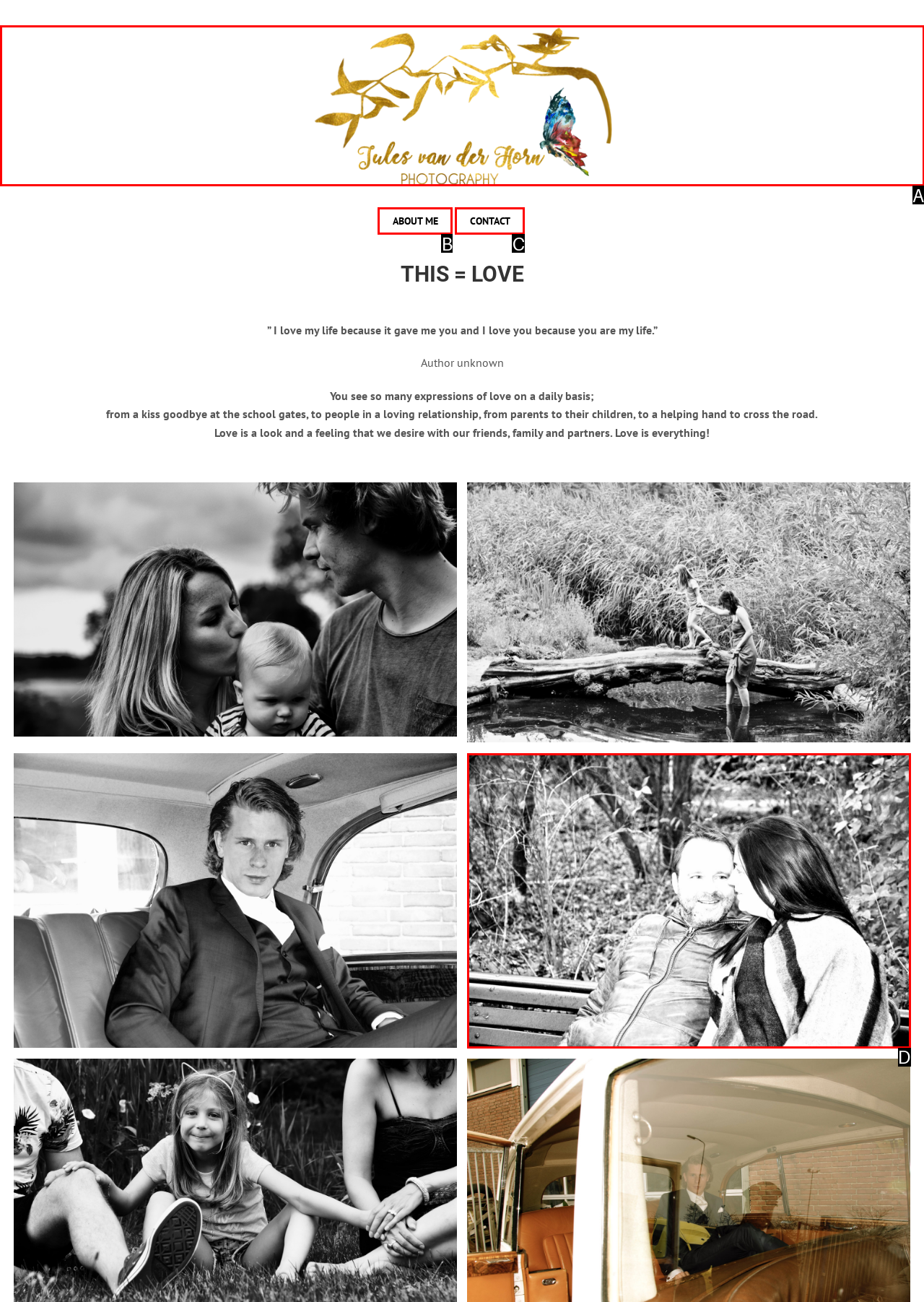Given the description: alt="CSC_0418", determine the corresponding lettered UI element.
Answer with the letter of the selected option.

D